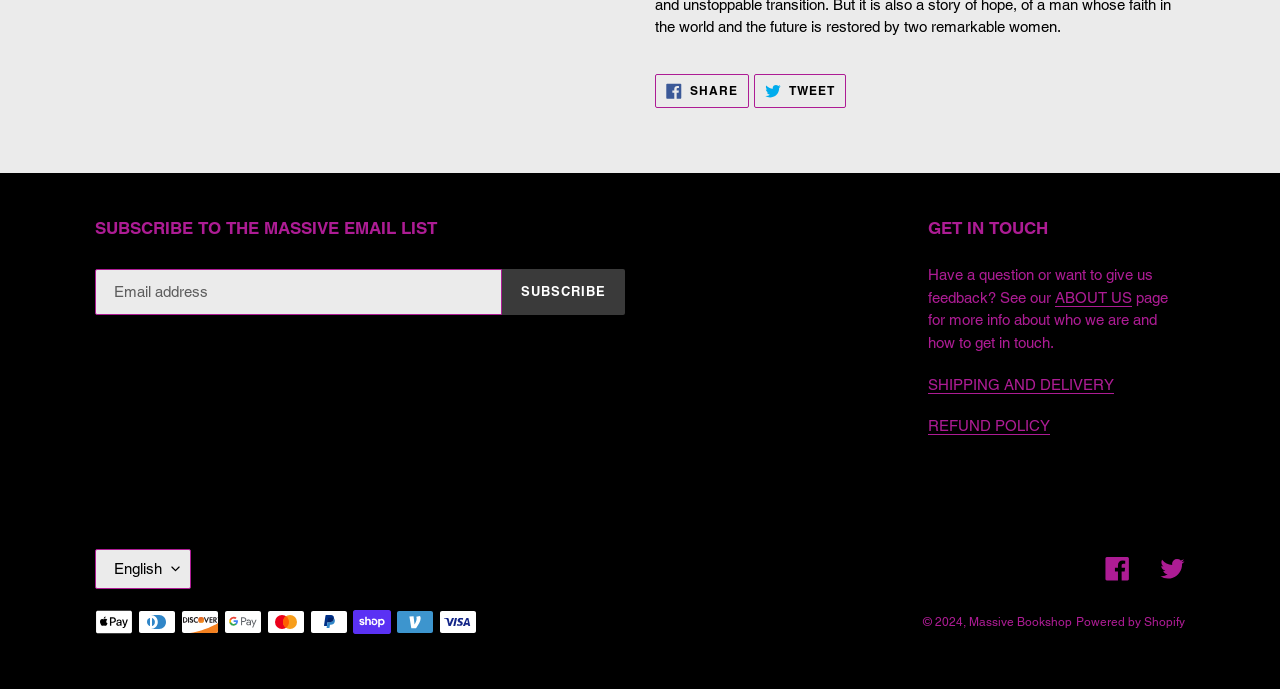Kindly determine the bounding box coordinates of the area that needs to be clicked to fulfill this instruction: "Share on Facebook".

[0.512, 0.107, 0.585, 0.156]